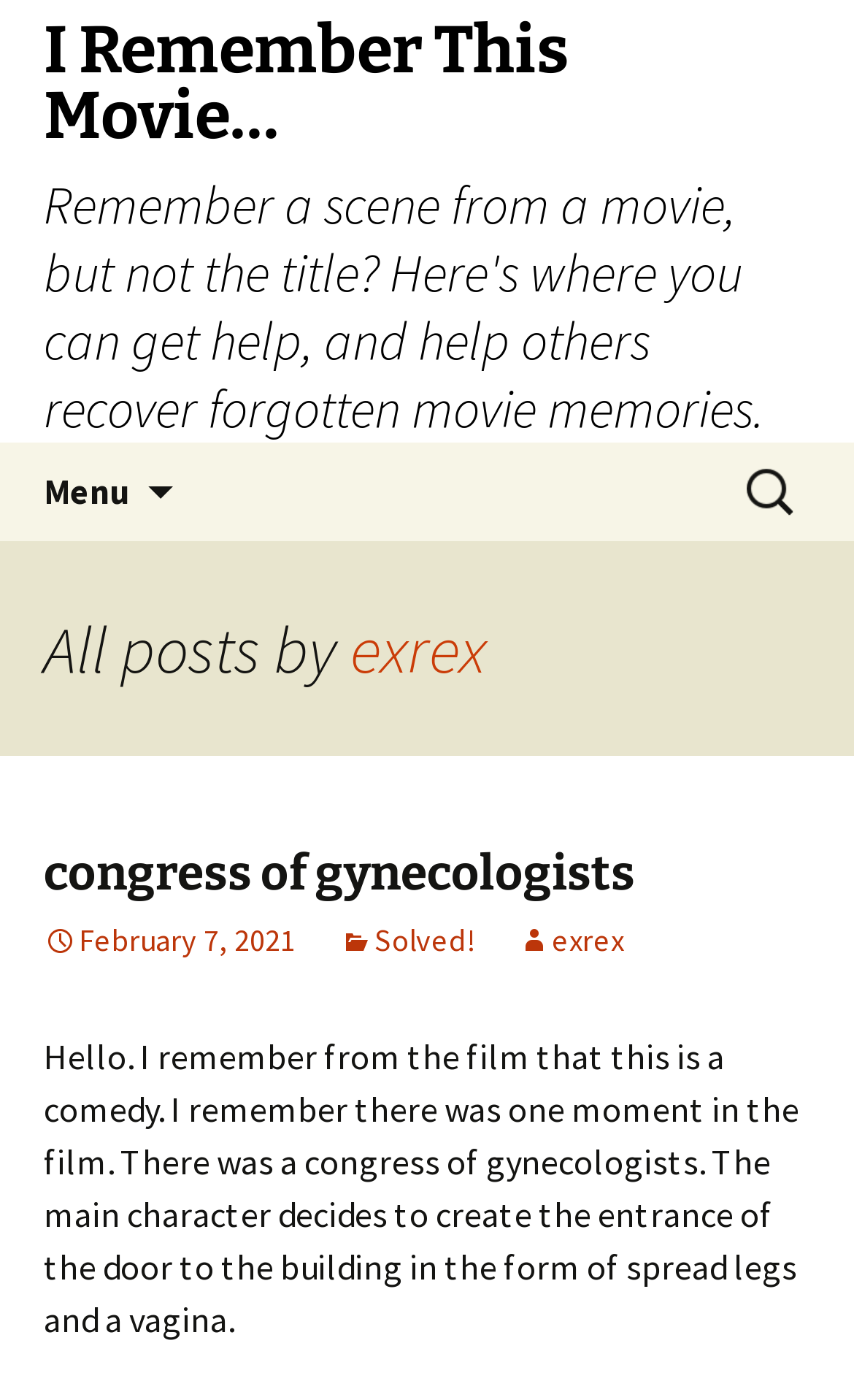Determine the bounding box coordinates of the clickable region to execute the instruction: "Search for a movie". The coordinates should be four float numbers between 0 and 1, denoted as [left, top, right, bottom].

[0.862, 0.318, 0.949, 0.385]